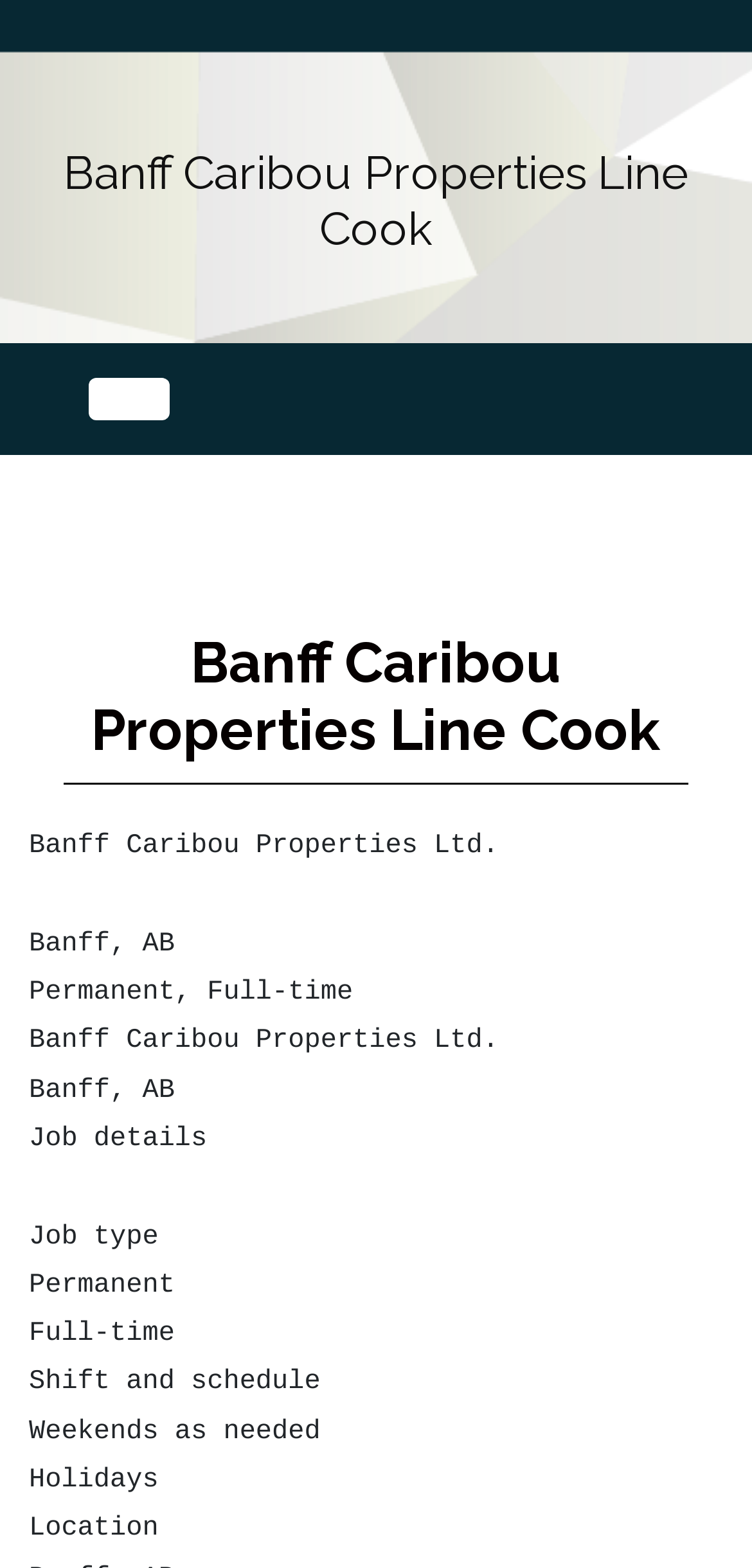Using the webpage screenshot, locate the HTML element that fits the following description and provide its bounding box: "parent_node: Application Security name="lcfRadio" value="696100"".

None